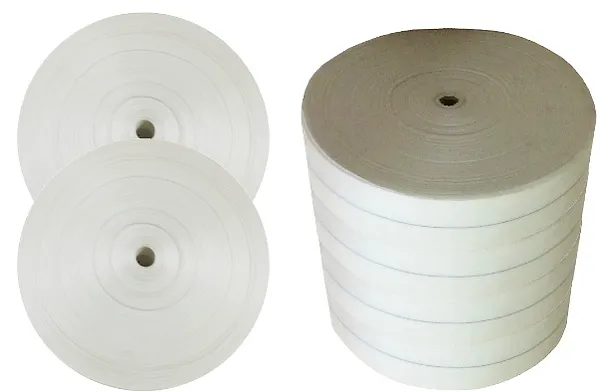Use a single word or phrase to answer the following:
What is the range of widths available for the curing tapes?

20mm to 100mm